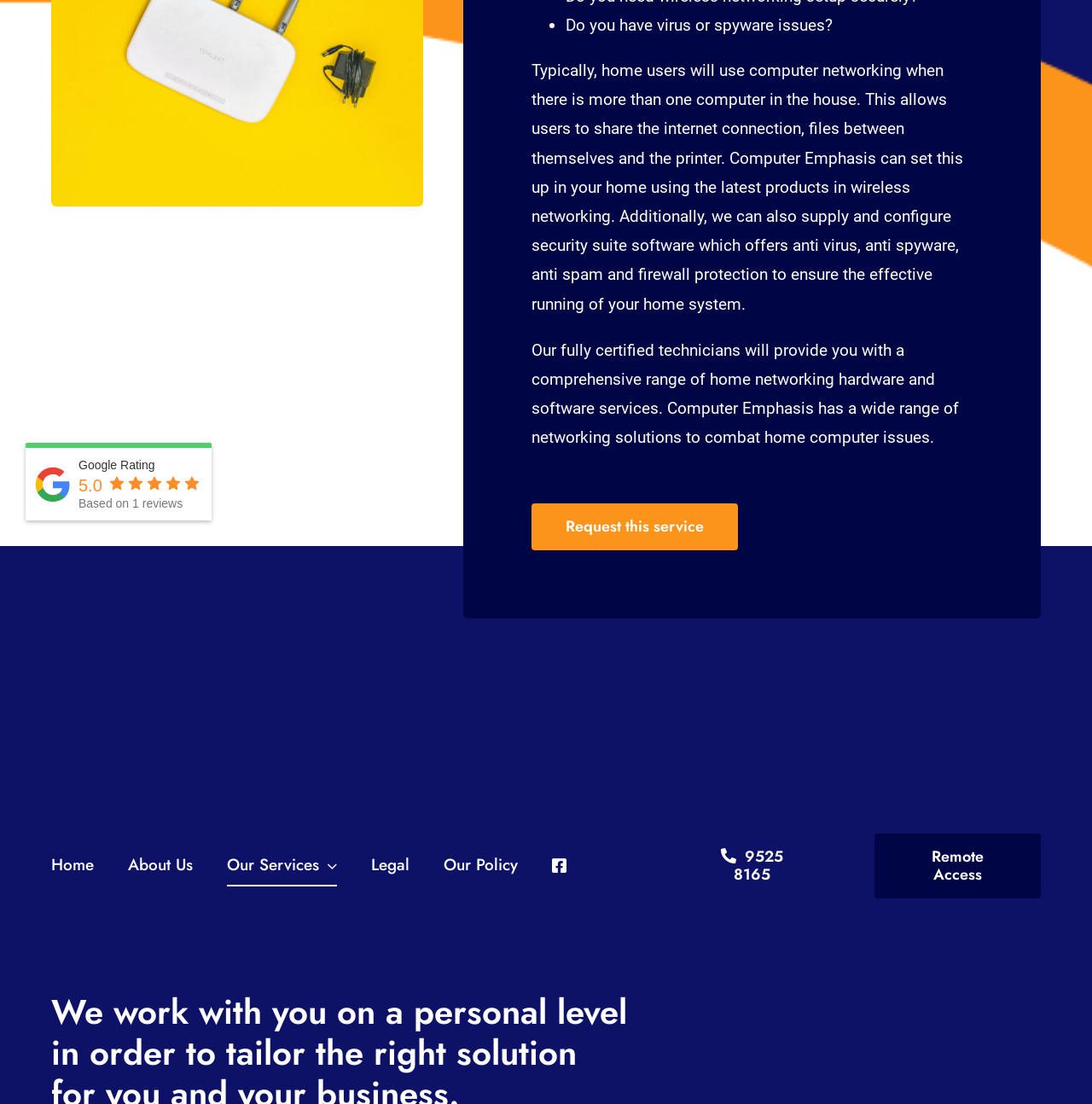Extract the bounding box coordinates for the UI element described as: "Legal".

[0.34, 0.767, 0.375, 0.803]